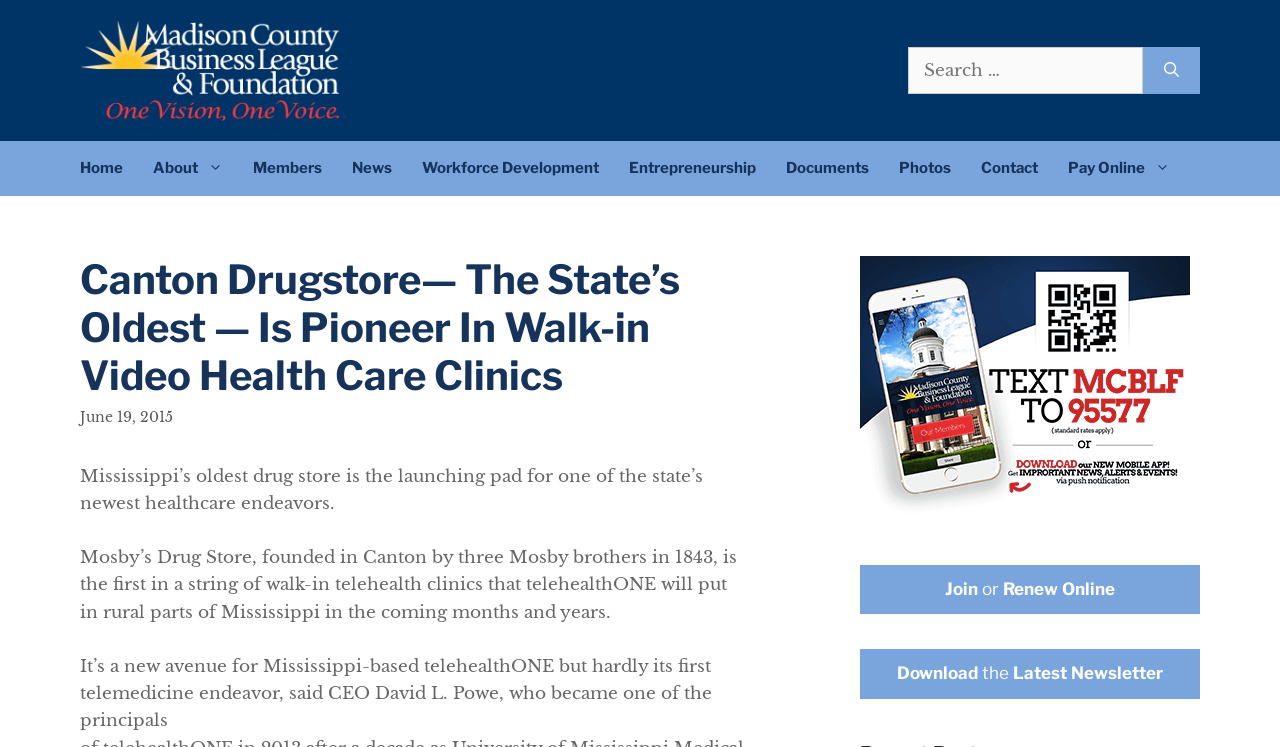Answer the following query concisely with a single word or phrase:
What is the purpose of the search box?

To search the website